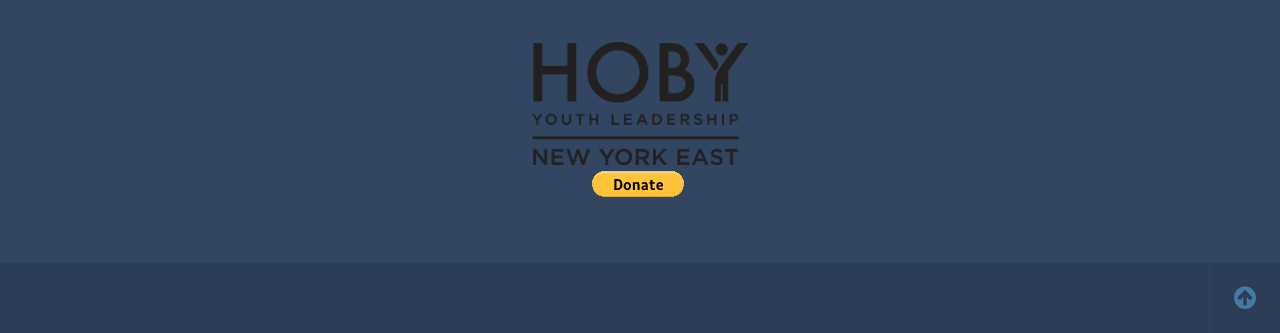Please provide a comprehensive answer to the question below using the information from the image: What is the shape of the layout table?

The layout table is located at the bottom of the webpage, with a bounding box of [0.031, 0.79, 1.0, 1.0]. The bounding box coordinates suggest that it is a rectangular shape.